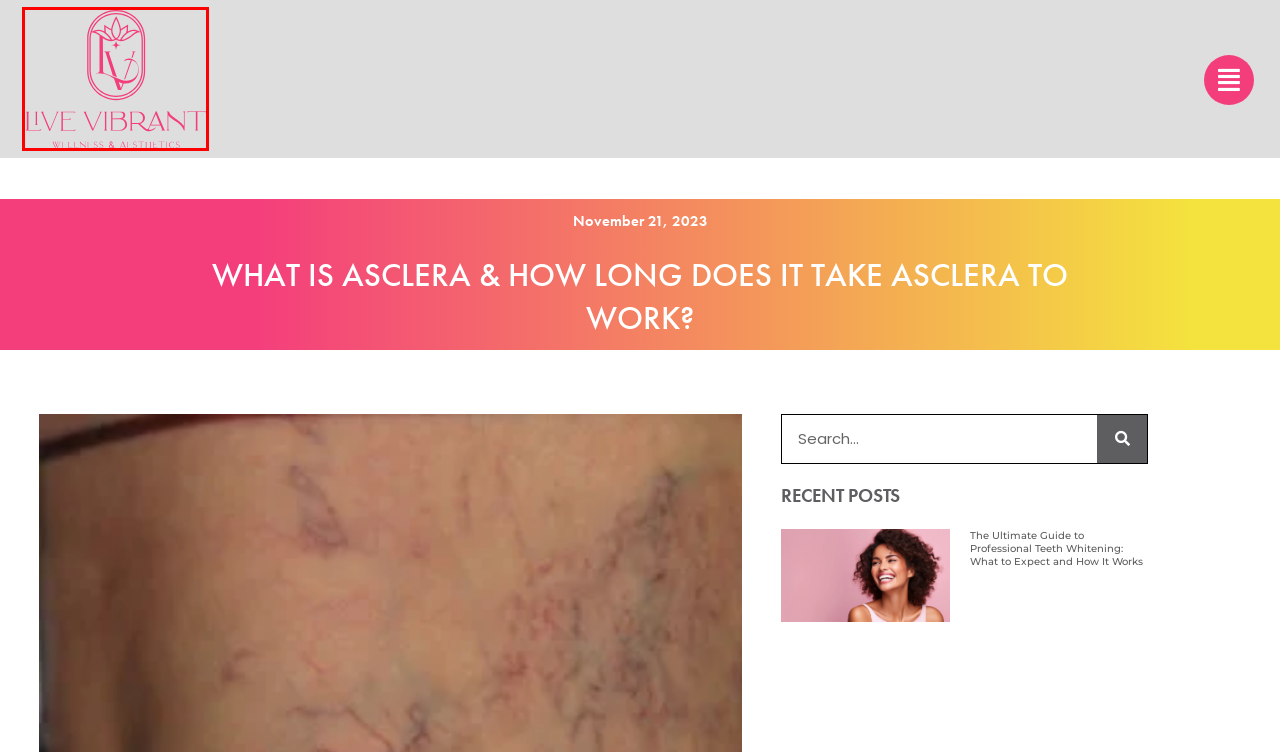Given a webpage screenshot with a red bounding box around a particular element, identify the best description of the new webpage that will appear after clicking on the element inside the red bounding box. Here are the candidates:
A. WHAT IS BOTOX, AND HOW LONG DOES IT LAST?
B. NonSurgical vs. Surgical Facelift: How Long Do Results Last?
C. What Precautions Should Be Taken During IV Therapy?
D. The Ultimate Guide to Professional Teeth Whitening
E. Weight Loss Program in Boynton Beach, FL | Live Vibrant
F. Dermal Fillers in Boynton Beach, FL | LiveVibrant Wellness
G. Medical Spa in Boynton Beach, FL | LiveVibrant Wellness
H. Facials in Boynton Beach, FL | Livevibrant Wellness

G